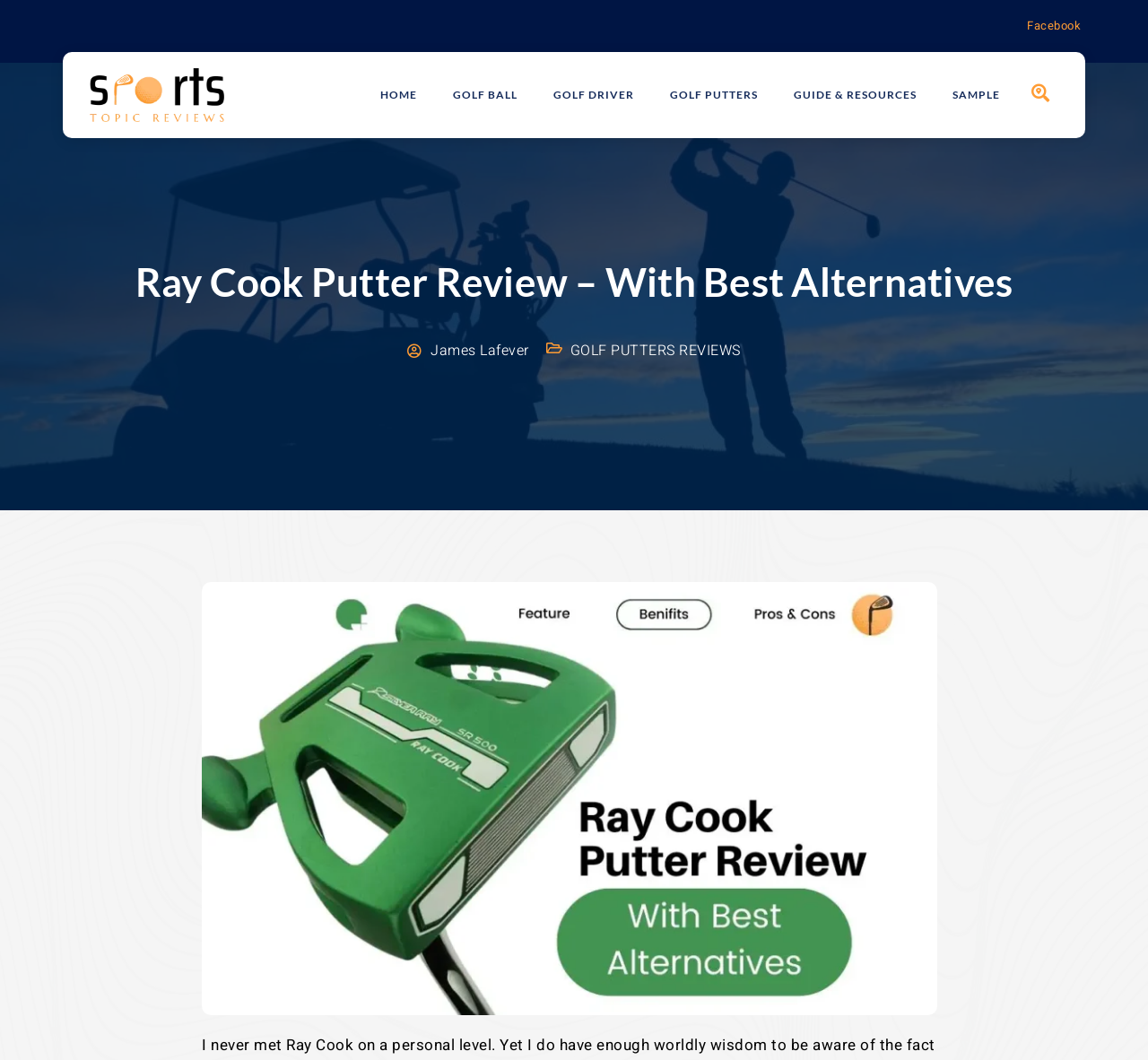Highlight the bounding box of the UI element that corresponds to this description: "GOLF DRIVER".

[0.451, 0.049, 0.552, 0.13]